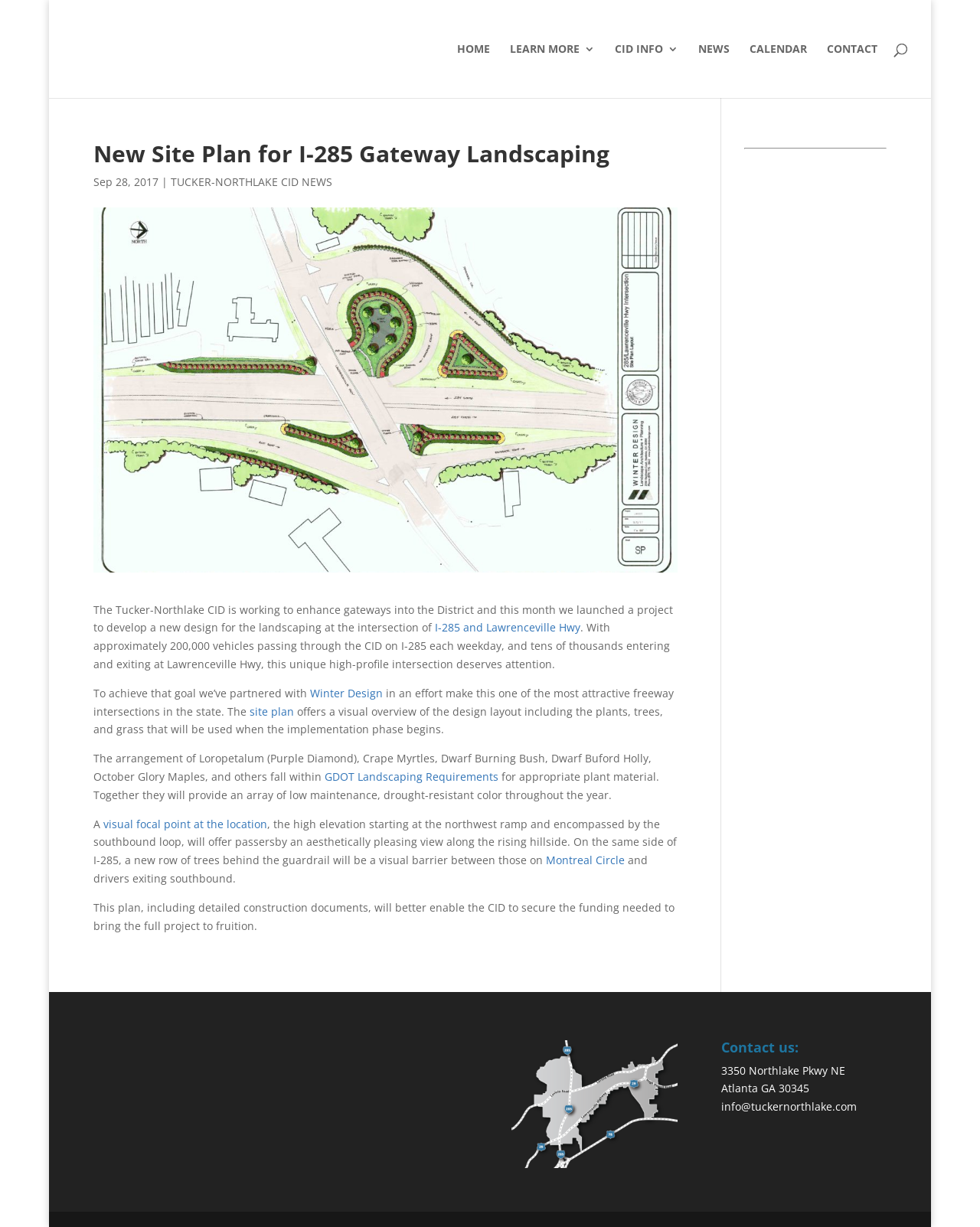Offer a meticulous caption that includes all visible features of the webpage.

The webpage is about the Tucker-Northlake Community Improvement District's new site plan for I-285 gateway landscaping. At the top, there is a navigation menu with links to "HOME", "LEARN MORE 3", "CID INFO 3", "NEWS", "CALENDAR", and "CONTACT". Below the navigation menu, there is a search bar.

The main content of the webpage is an article about the new site plan. The article has a heading "New Site Plan for I-285 Gateway Landscaping" and is dated "Sep 28, 2017". The article describes the CID's effort to enhance the gateways into the District, specifically the intersection of I-285 and Lawrenceville Hwy. The article mentions that the CID has partnered with Winter Design to create a new design for the landscaping at the intersection.

The article also describes the site plan, which includes the arrangement of various plants, trees, and grass that will be used when the implementation phase begins. The plan is designed to meet GDOT Landscaping Requirements and will provide an array of low maintenance, drought-resistant color throughout the year.

There is a visual focal point at the location, which will offer passersby an aesthetically pleasing view along the rising hillside. Additionally, a new row of trees behind the guardrail will be a visual barrier between those on Montreal Circle and drivers exiting southbound.

The article concludes by stating that the plan, including detailed construction documents, will better enable the CID to secure the funding needed to bring the full project to fruition.

At the bottom of the webpage, there is a separator line, followed by a "Contact us" section with the CID's address, phone number, and email address.